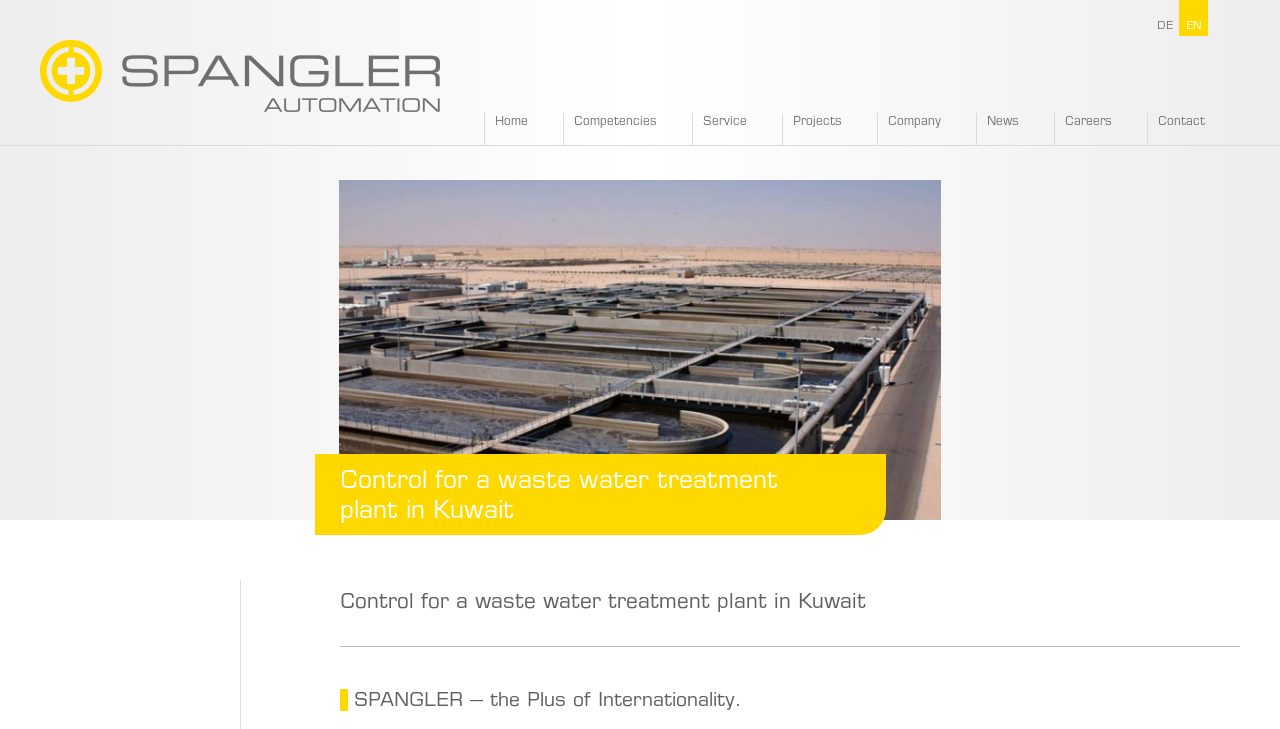Given the following UI element description: "KeithStjohn", find the bounding box coordinates in the webpage screenshot.

None